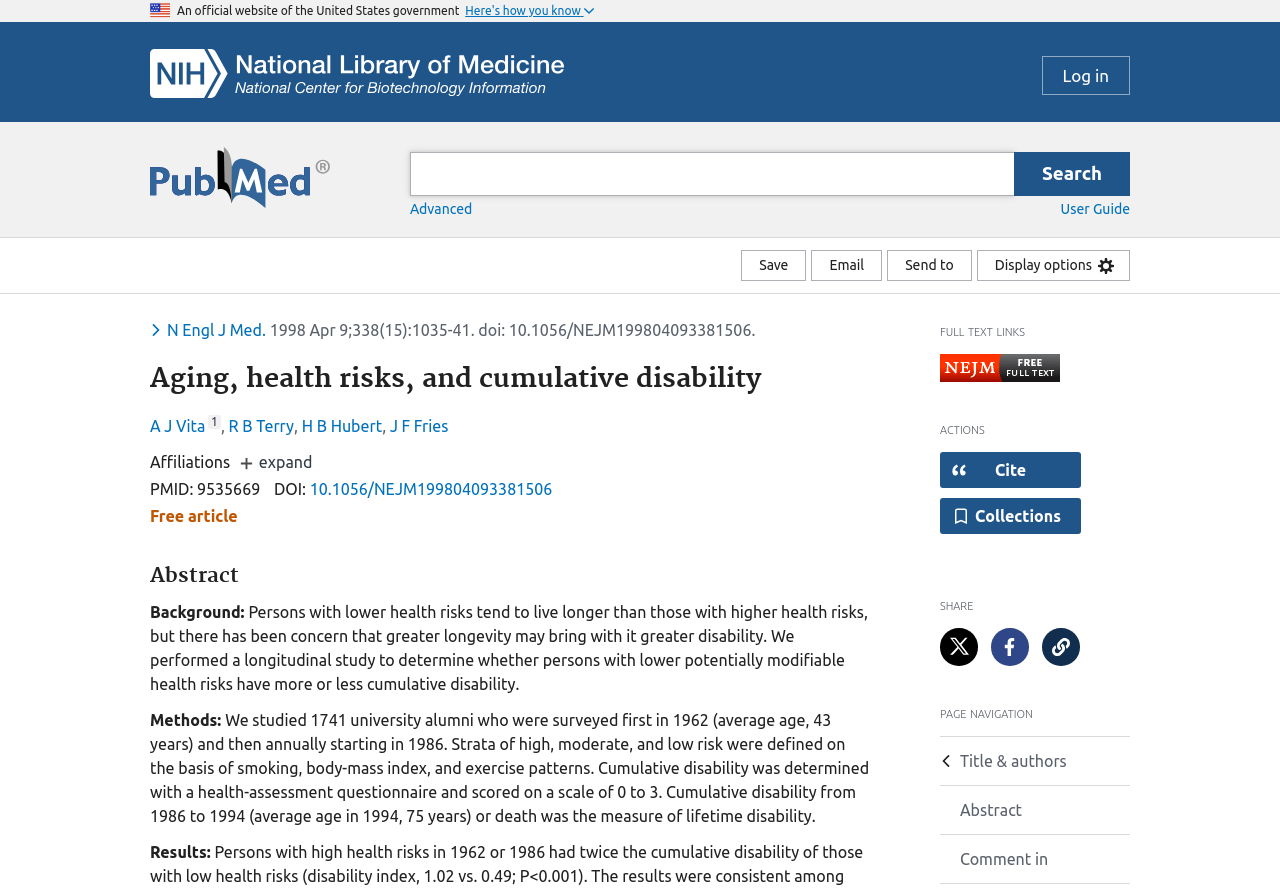Please identify the bounding box coordinates of the element's region that should be clicked to execute the following instruction: "Share the article on Twitter". The bounding box coordinates must be four float numbers between 0 and 1, i.e., [left, top, right, bottom].

[0.734, 0.705, 0.764, 0.747]